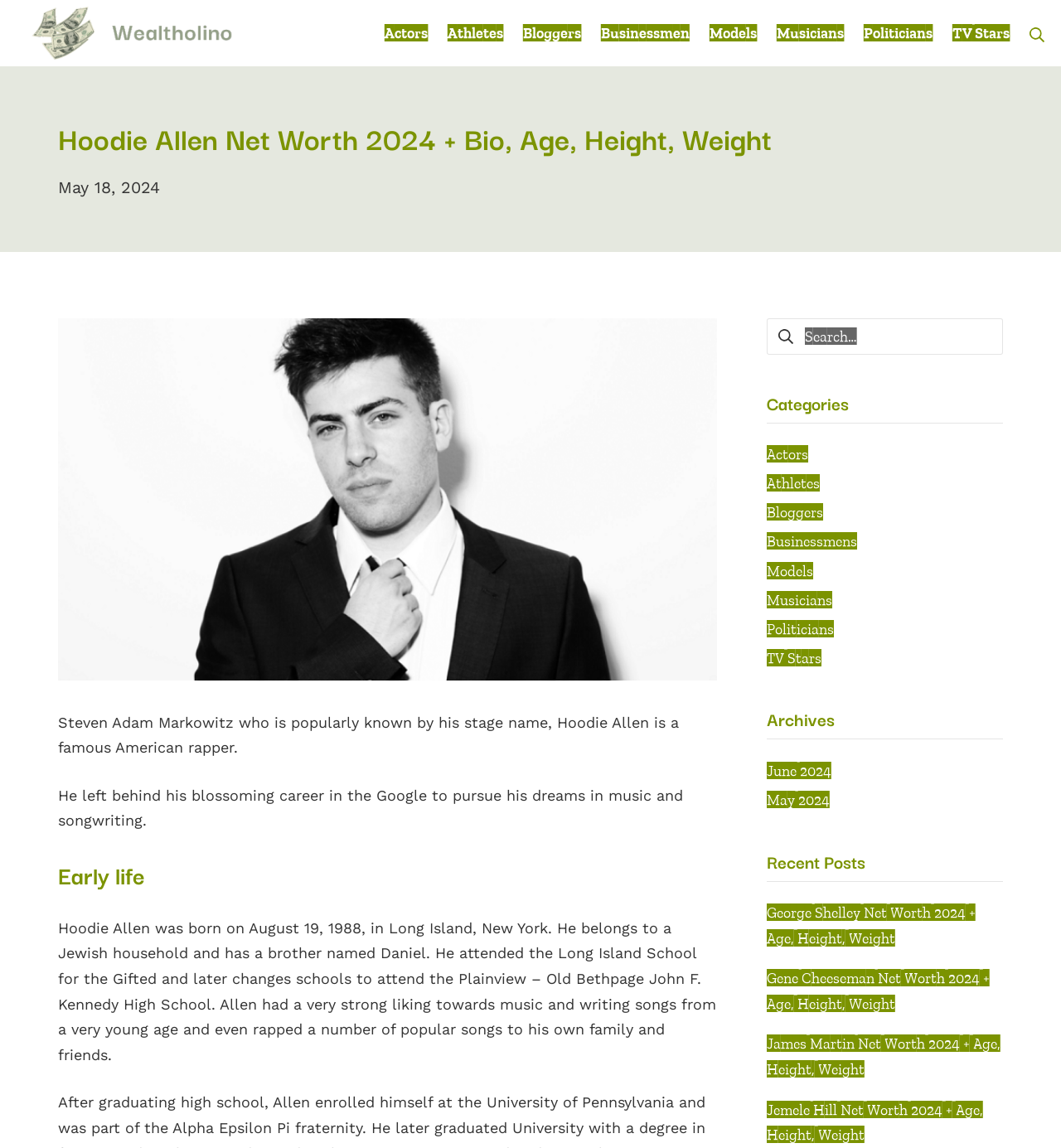Describe the webpage meticulously, covering all significant aspects.

This webpage is about Hoodie Allen, an American rapper, and provides information about his net worth, bio, age, height, and weight. At the top left corner, there is a logo of Wealtholino Magazine, which is a net worth of celebrity icons. 

Below the logo, there is a navigation menu with links to different categories such as actors, athletes, bloggers, businessmen, models, musicians, politicians, and TV stars. On the top right corner, there is a search button.

The main content of the webpage is divided into sections. The hero section has a heading that displays the title of the webpage, "Hoodie Allen Net Worth 2024 + Bio, Age, Height, Weight". Below the title, there is a link to the date "May 18, 2024". 

Following the date, there is a brief biography of Hoodie Allen, which describes him as a famous American rapper who left his career at Google to pursue his dreams in music and songwriting. 

The next section is about his early life, which provides details about his birthdate, birthplace, family, and education. He was born on August 19, 1988, in Long Island, New York, and has a brother named Daniel.

On the right side of the webpage, there is a search box with a label "Search for:". Below the search box, there are links to different categories such as actors, athletes, bloggers, businessmen, models, musicians, politicians, and TV stars. 

Further down, there are links to archives, which include months such as June 2024 and May 2024. The recent posts section lists links to other celebrity net worth pages, including George Shelley, Gene Cheeseman, James Martin, and Jemele Hill.